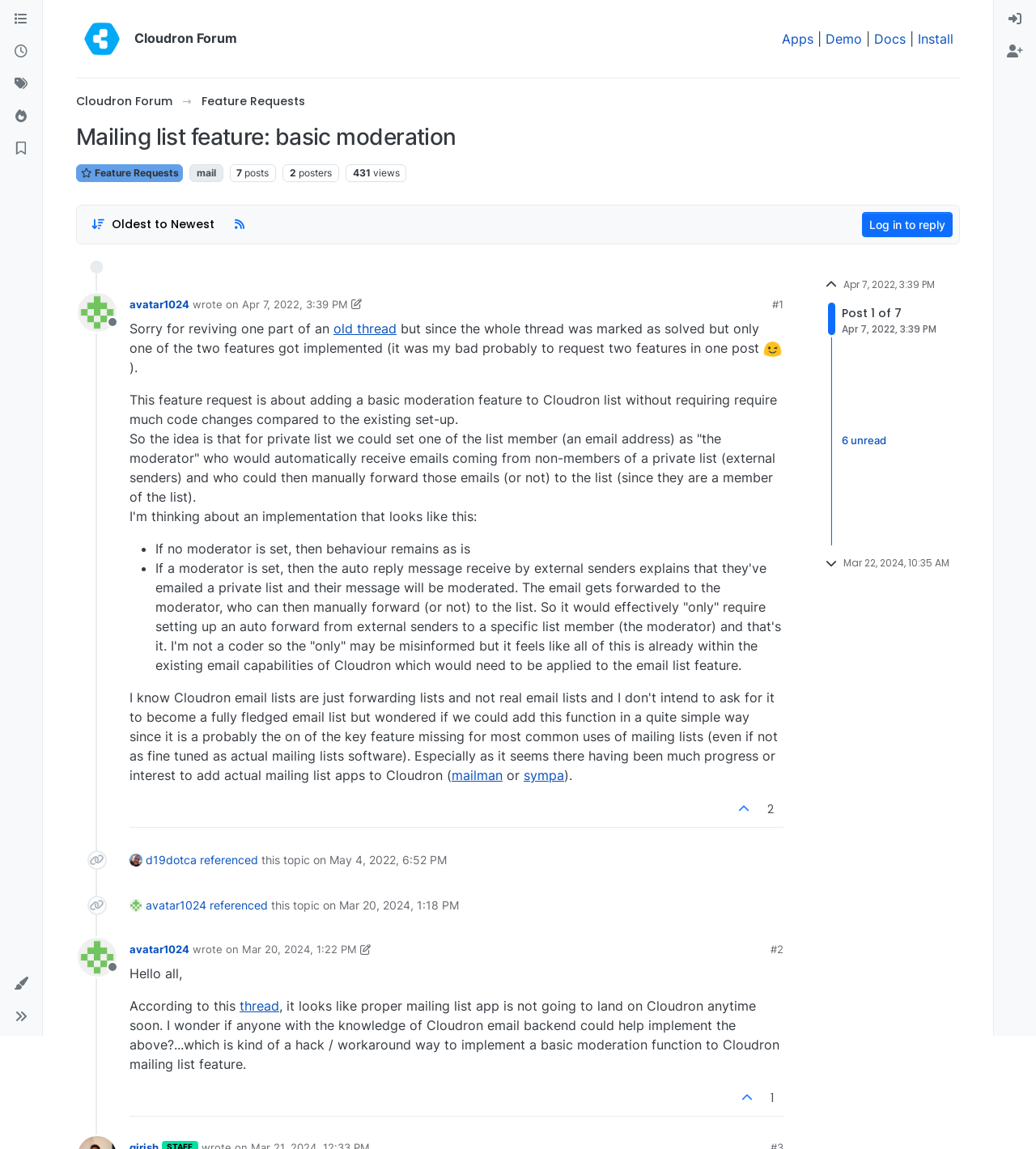Determine the bounding box coordinates of the clickable region to follow the instruction: "Click on the 'Post sort option, Oldest to Newest' button".

[0.08, 0.185, 0.214, 0.206]